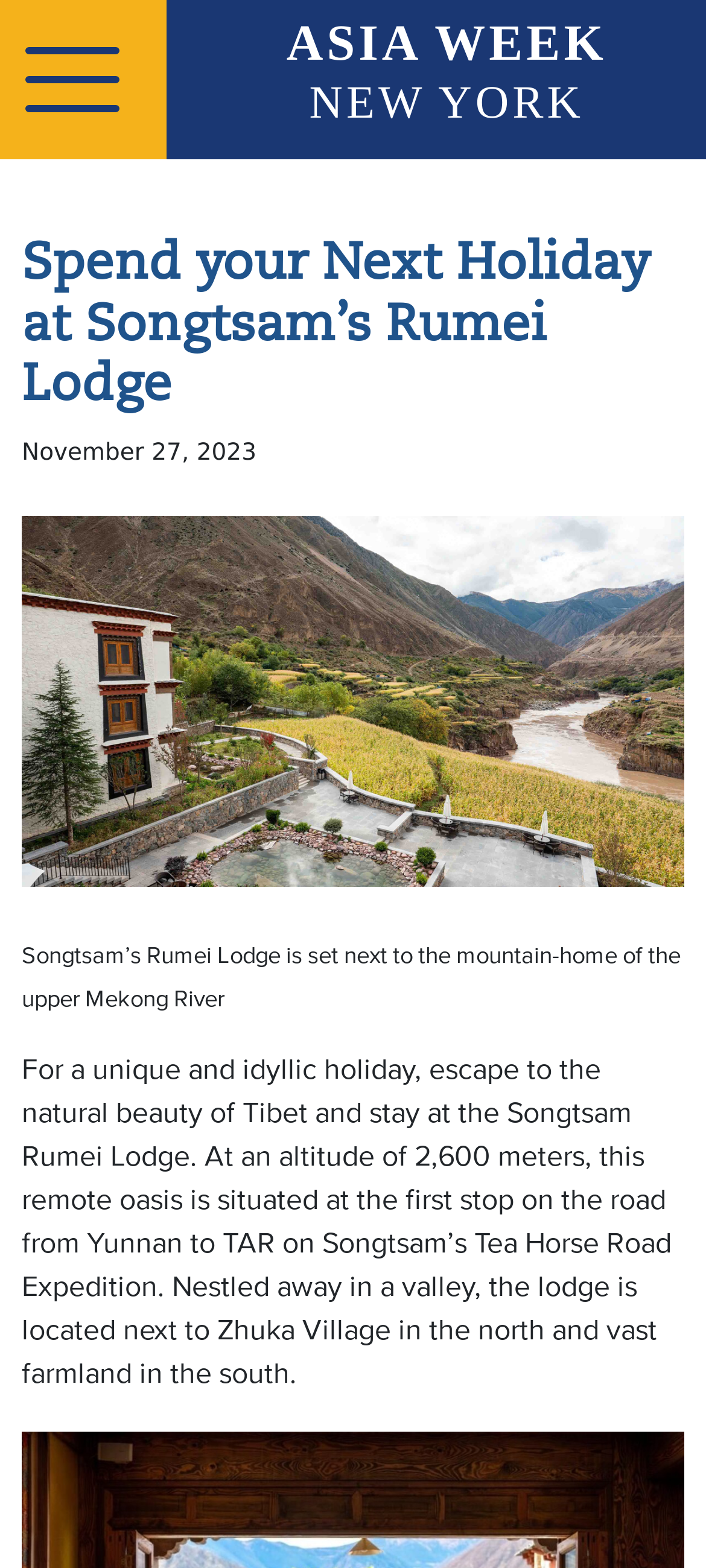From the screenshot, find the bounding box of the UI element matching this description: "ASIA WEEK NEW YORK". Supply the bounding box coordinates in the form [left, top, right, bottom], each a float between 0 and 1.

[0.265, 0.009, 1.0, 0.083]